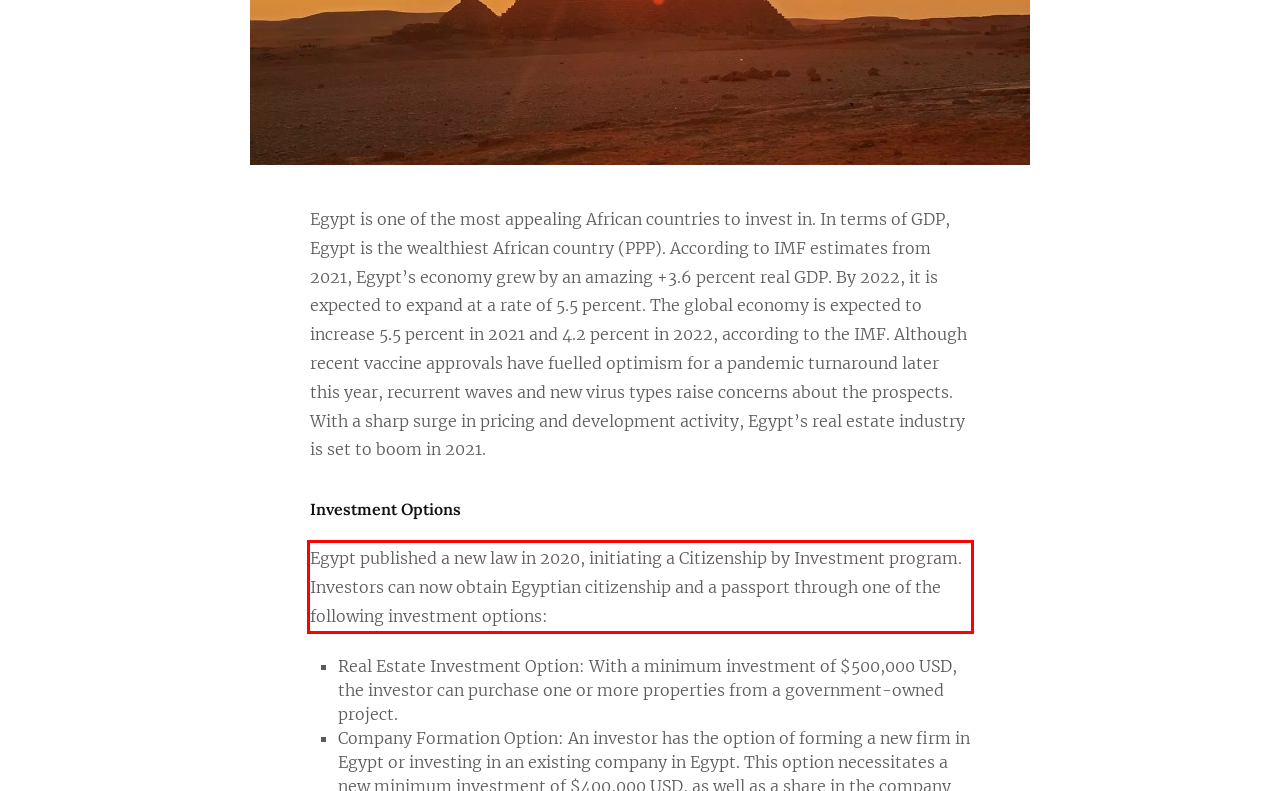Review the screenshot of the webpage and recognize the text inside the red rectangle bounding box. Provide the extracted text content.

Egypt published a new law in 2020, initiating a Citizenship by Investment program. Investors can now obtain Egyptian citizenship and a passport through one of the following investment options: